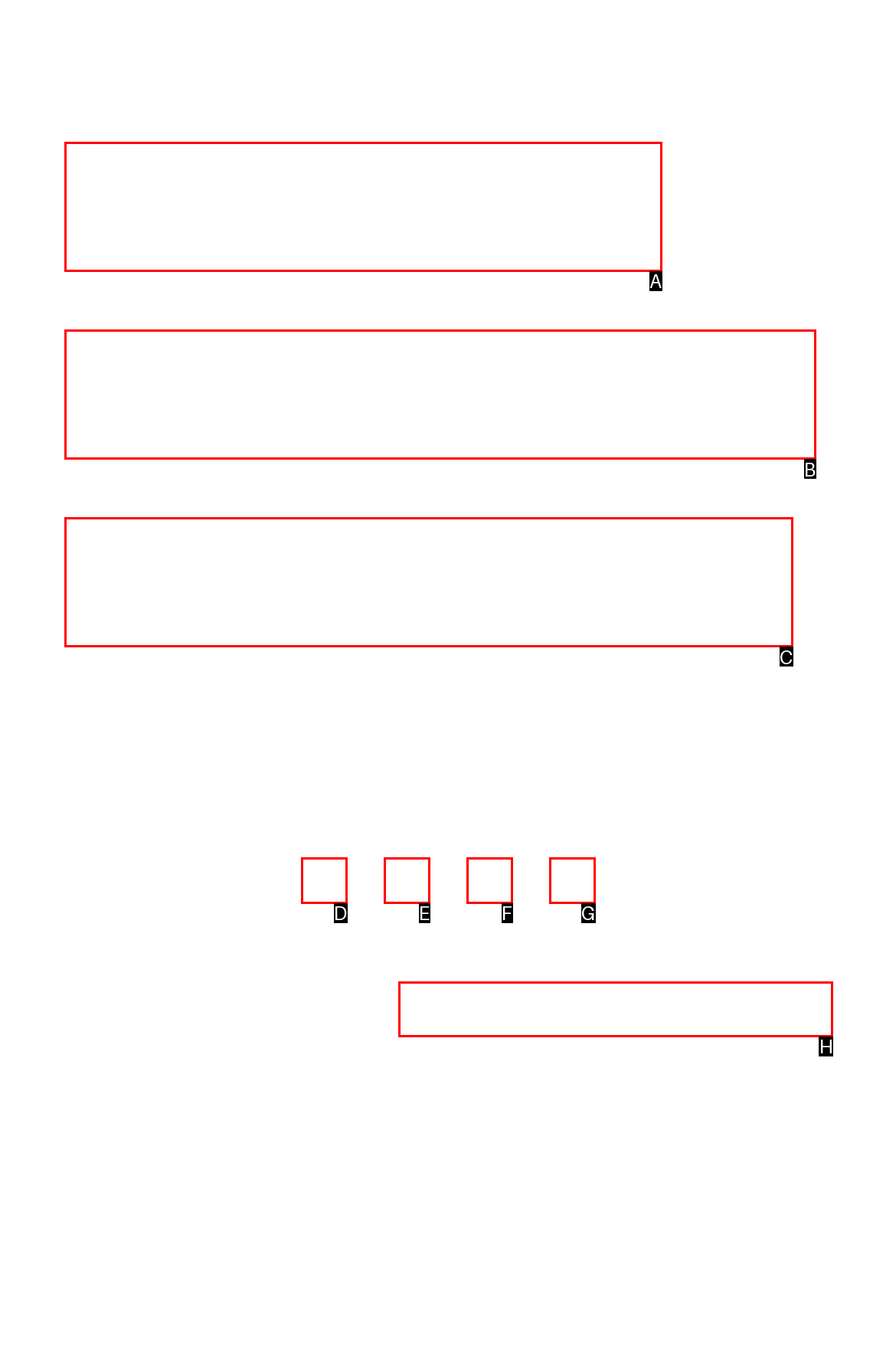Tell me which one HTML element best matches the description: Professions in Nigeria Answer with the option's letter from the given choices directly.

H